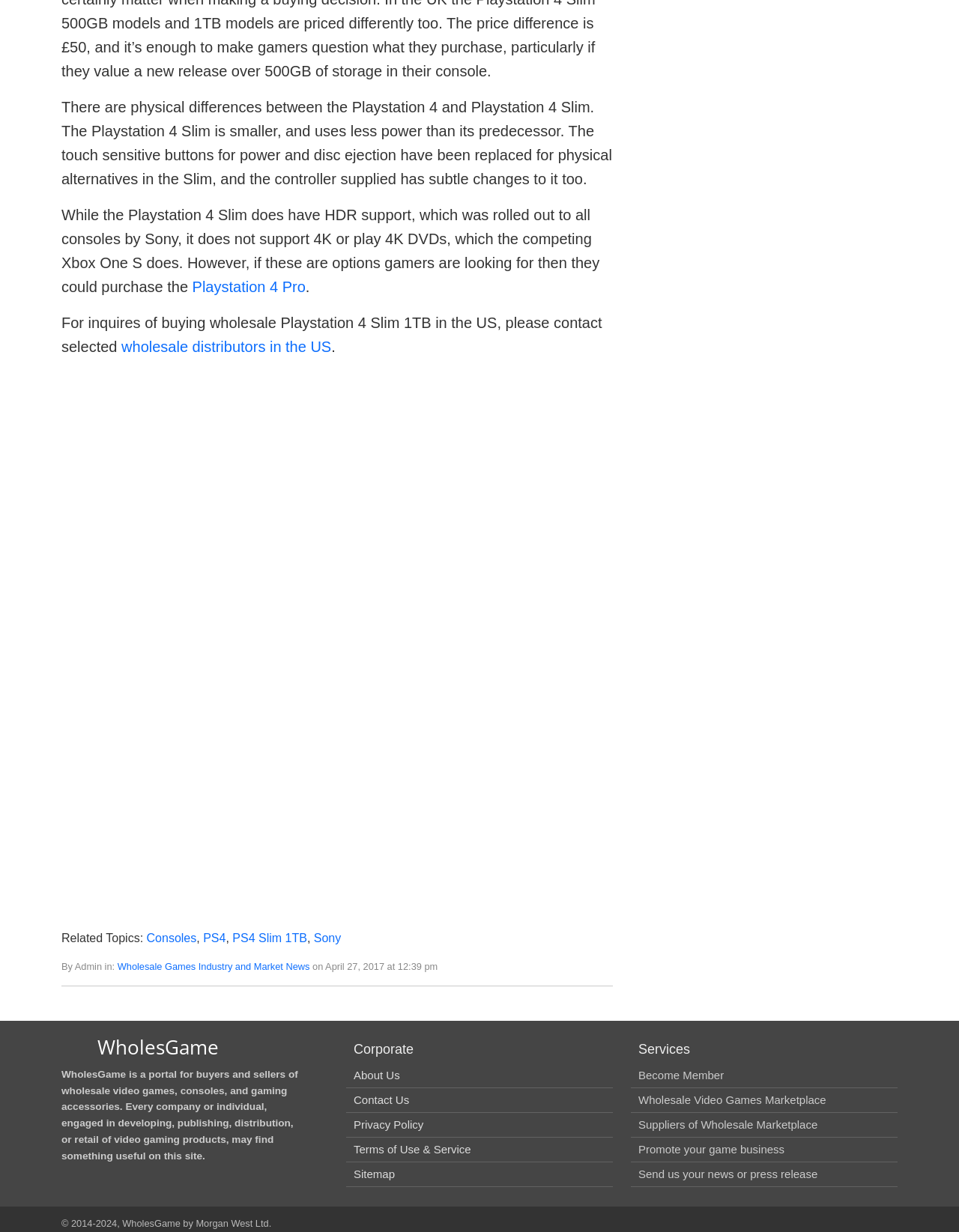Find the bounding box coordinates for the area you need to click to carry out the instruction: "Learn about Wholesale Games Industry and Market News". The coordinates should be four float numbers between 0 and 1, indicated as [left, top, right, bottom].

[0.122, 0.78, 0.323, 0.789]